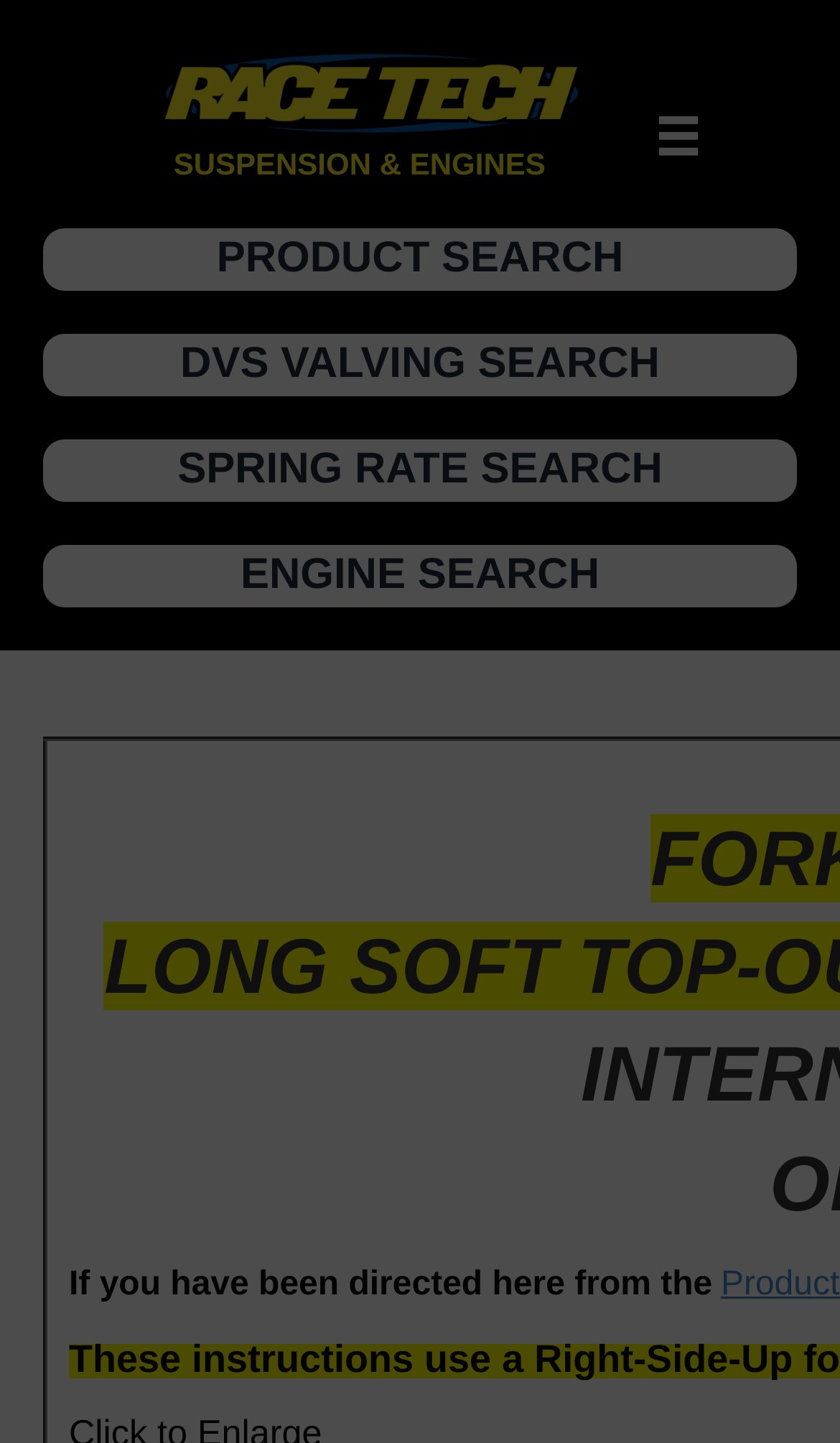Please determine the bounding box coordinates for the UI element described here. Use the format (top-left x, top-left y, bottom-right x, bottom-right y) with values bounded between 0 and 1: PRODUCT SEARCH

[0.051, 0.158, 0.949, 0.201]